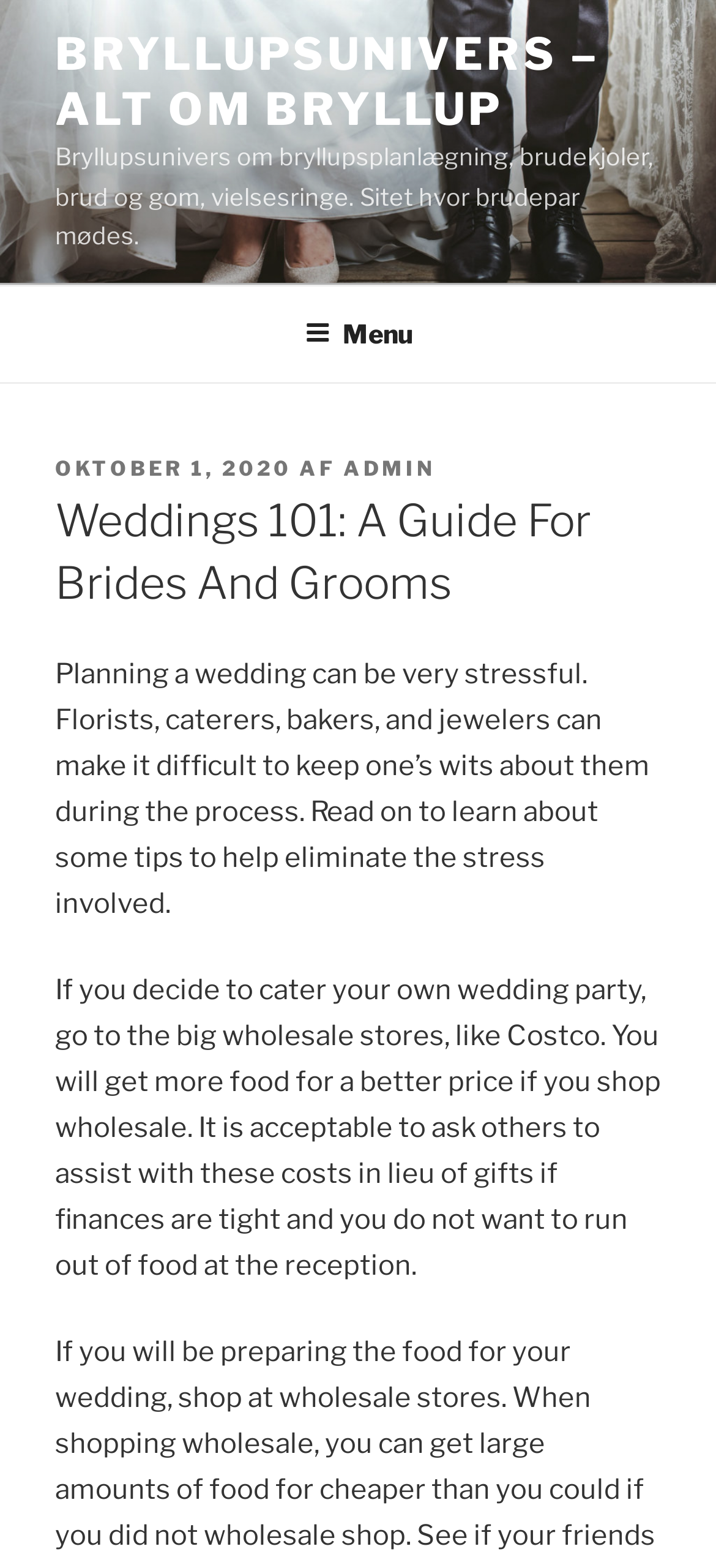Bounding box coordinates should be provided in the format (top-left x, top-left y, bottom-right x, bottom-right y) with all values between 0 and 1. Identify the bounding box for this UI element: Menu

[0.388, 0.184, 0.612, 0.241]